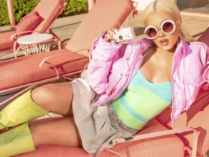Describe the image with as much detail as possible.

The image showcases a stylish individual lounging by a poolside, exuding a vibrant, fashion-forward vibe. Dressed in a striking outfit featuring a light blue and green striped top paired with a trendy skirt and bold yellow knee-high boots, the subject complements her look with a glossy pink bomber jacket and oversized round sunglasses. She poses effortlessly on a pink lounge chair, holding a camera with a playful expression, embodying a carefree summer attitude. The background hints at a luxurious outdoor setting, enhanced by the warm sunlight and lush greenery, perfect for a chic, laid-back photoshoot. This picture perfectly encapsulates the essence of contemporary fashion trends and summer leisure.